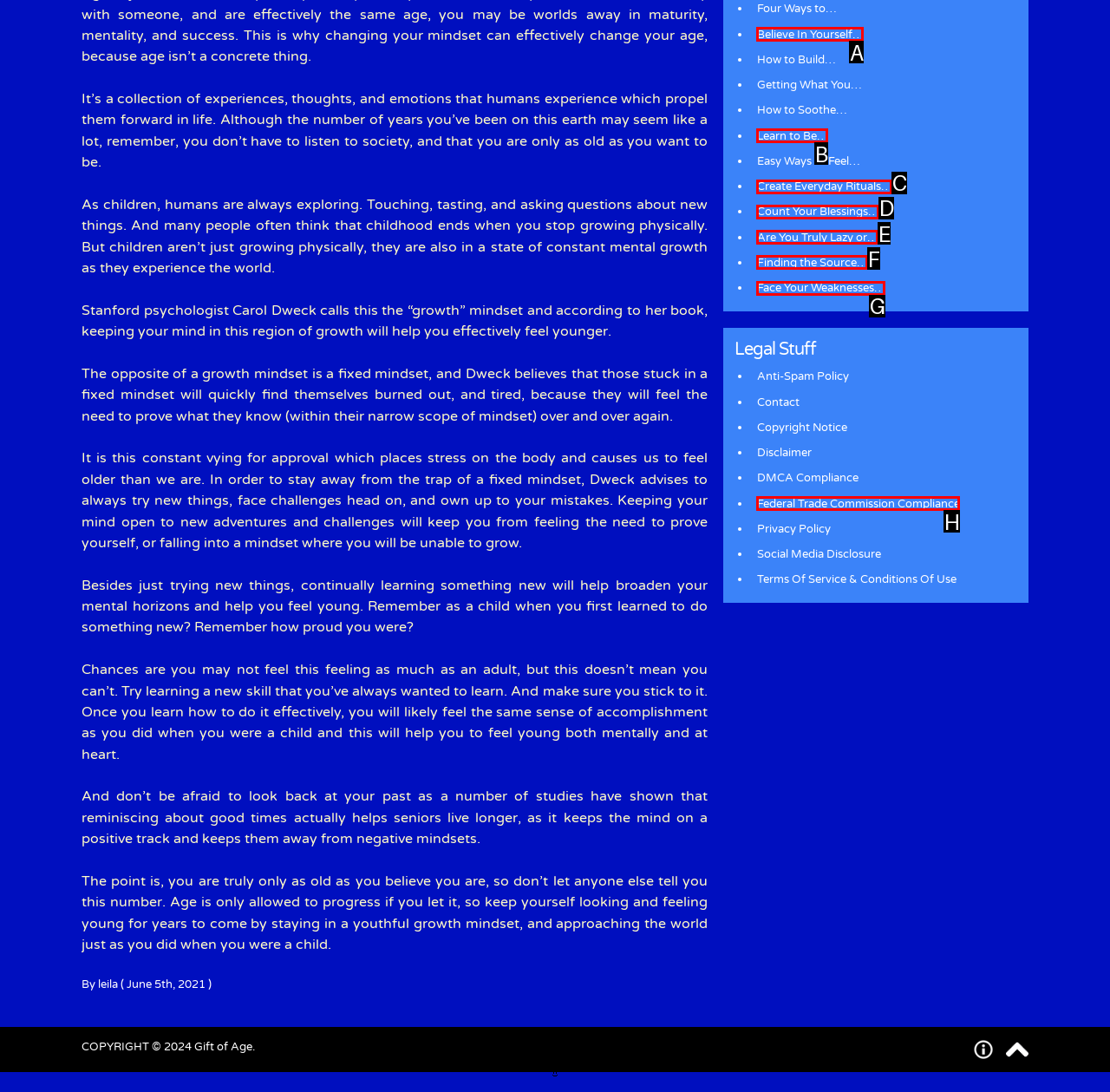Tell me which one HTML element best matches the description: Face Your Weaknesses… Answer with the option's letter from the given choices directly.

G